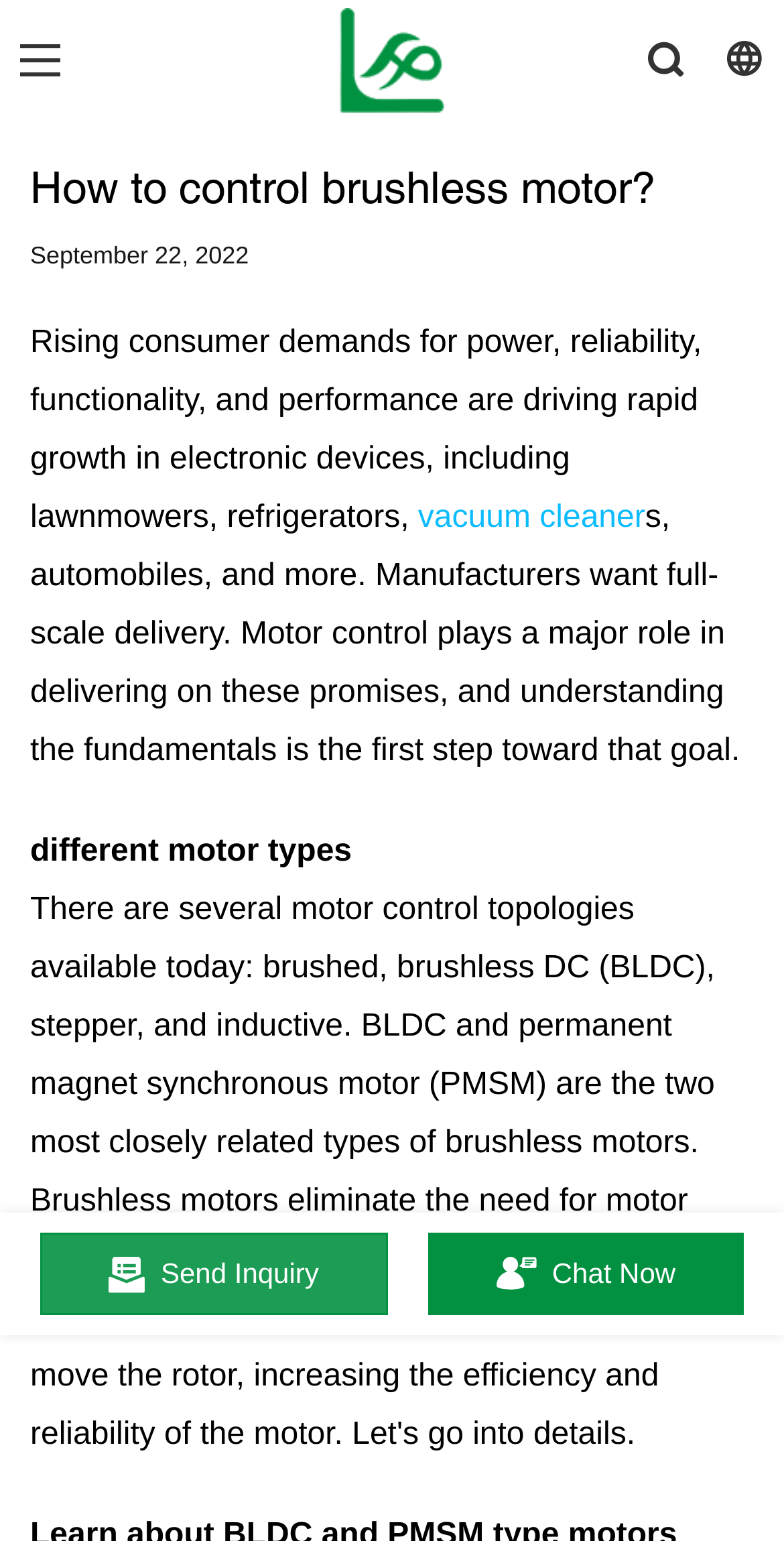What is the purpose of motor control?
Refer to the image and offer an in-depth and detailed answer to the question.

I read the static text element that says 'Motor control plays a major role in delivering on these promises, and understanding the fundamentals is the first step toward that goal.' and inferred that the purpose of motor control is to deliver on promises.